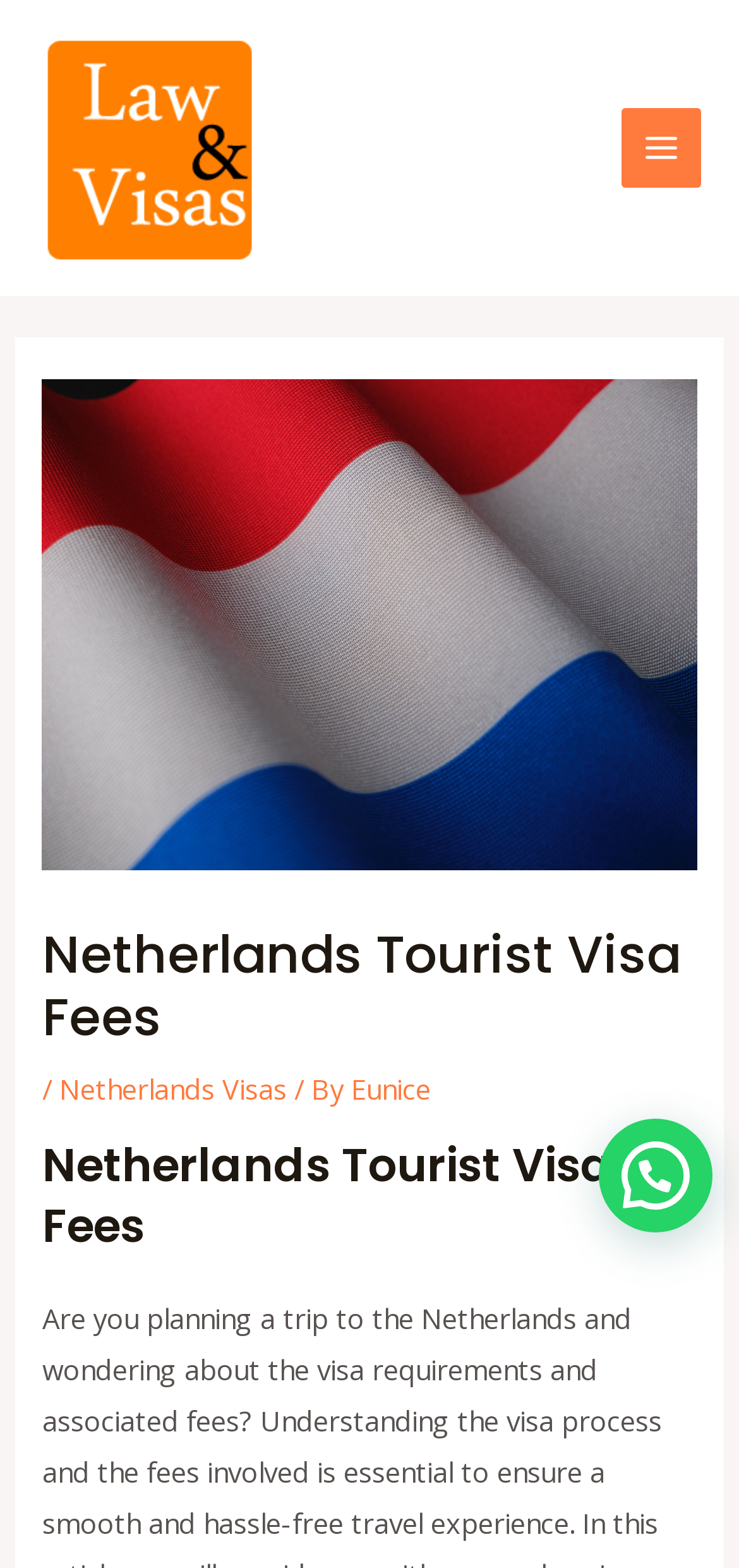What is the logo of the website?
Please provide a detailed and comprehensive answer to the question.

The logo of the website is located at the top left corner of the webpage, and it is an image with the text 'Law and Visas'.